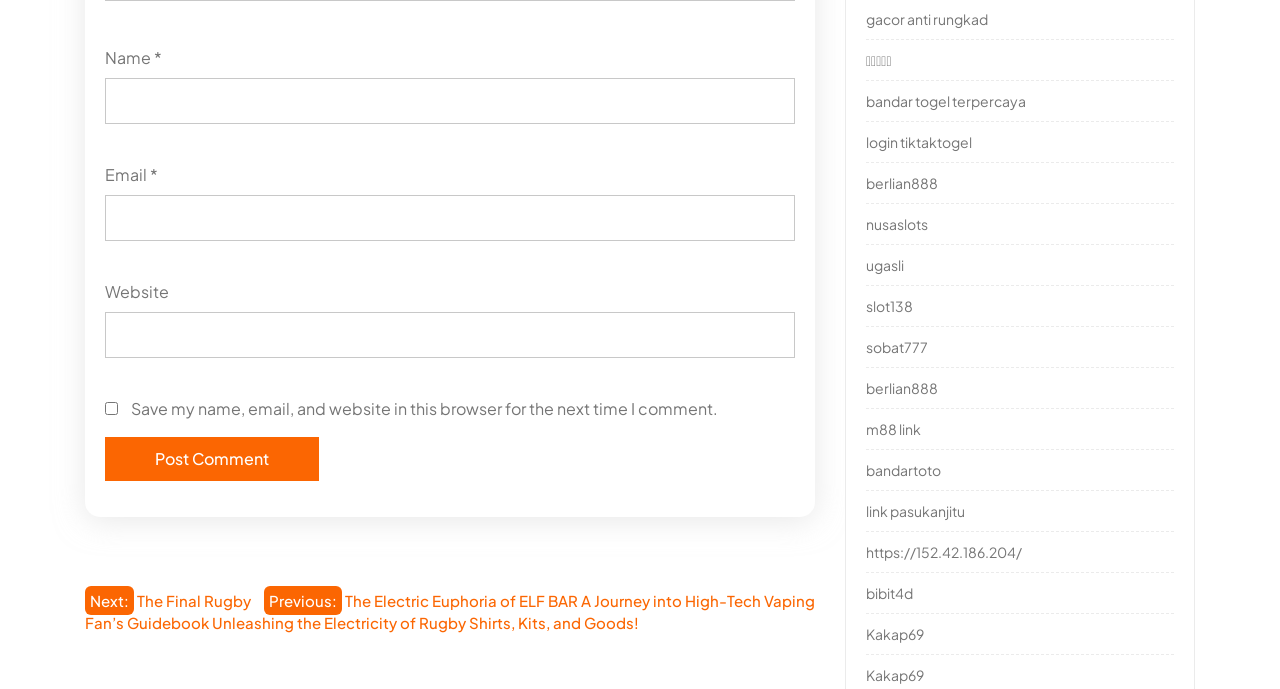Locate the bounding box coordinates of the element's region that should be clicked to carry out the following instruction: "Enter your name". The coordinates need to be four float numbers between 0 and 1, i.e., [left, top, right, bottom].

[0.082, 0.114, 0.621, 0.181]